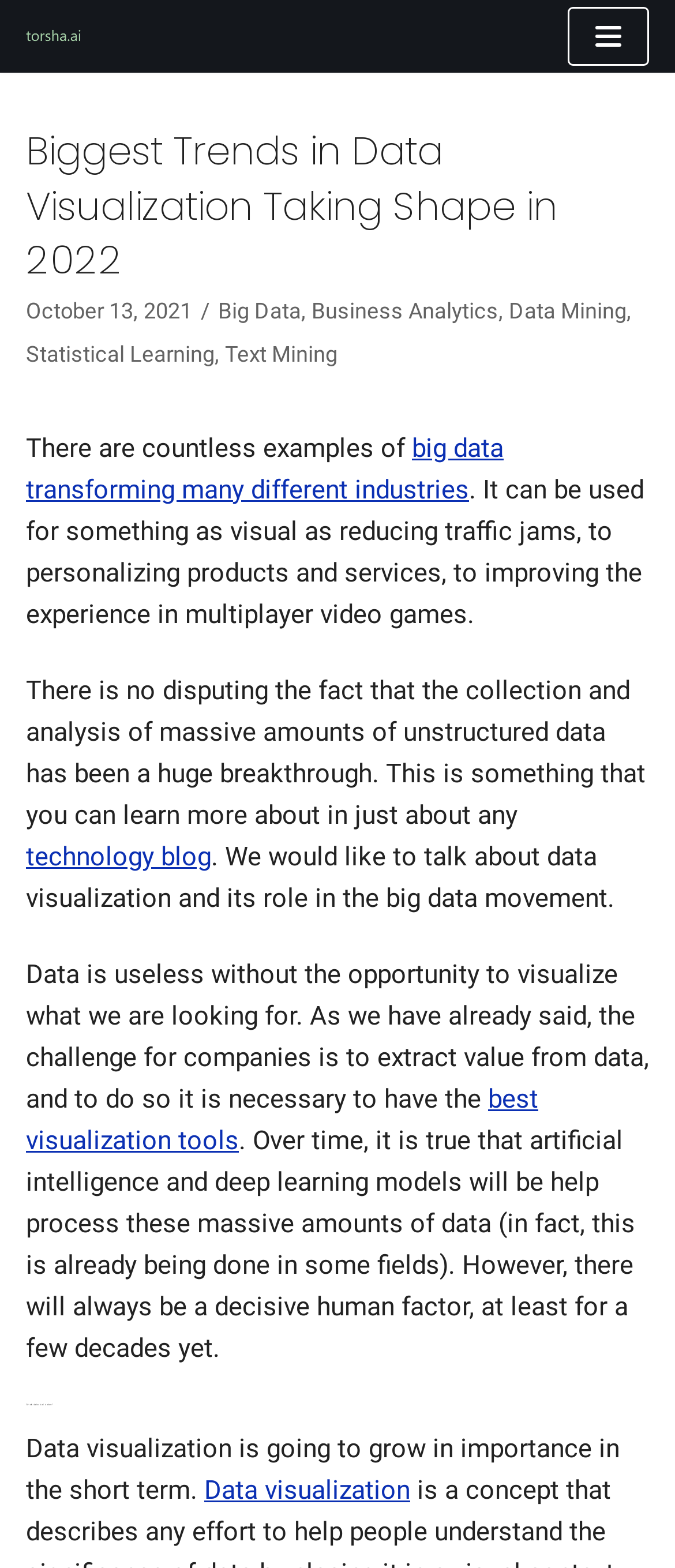Reply to the question with a single word or phrase:
What is the role of data visualization?

to extract value from data